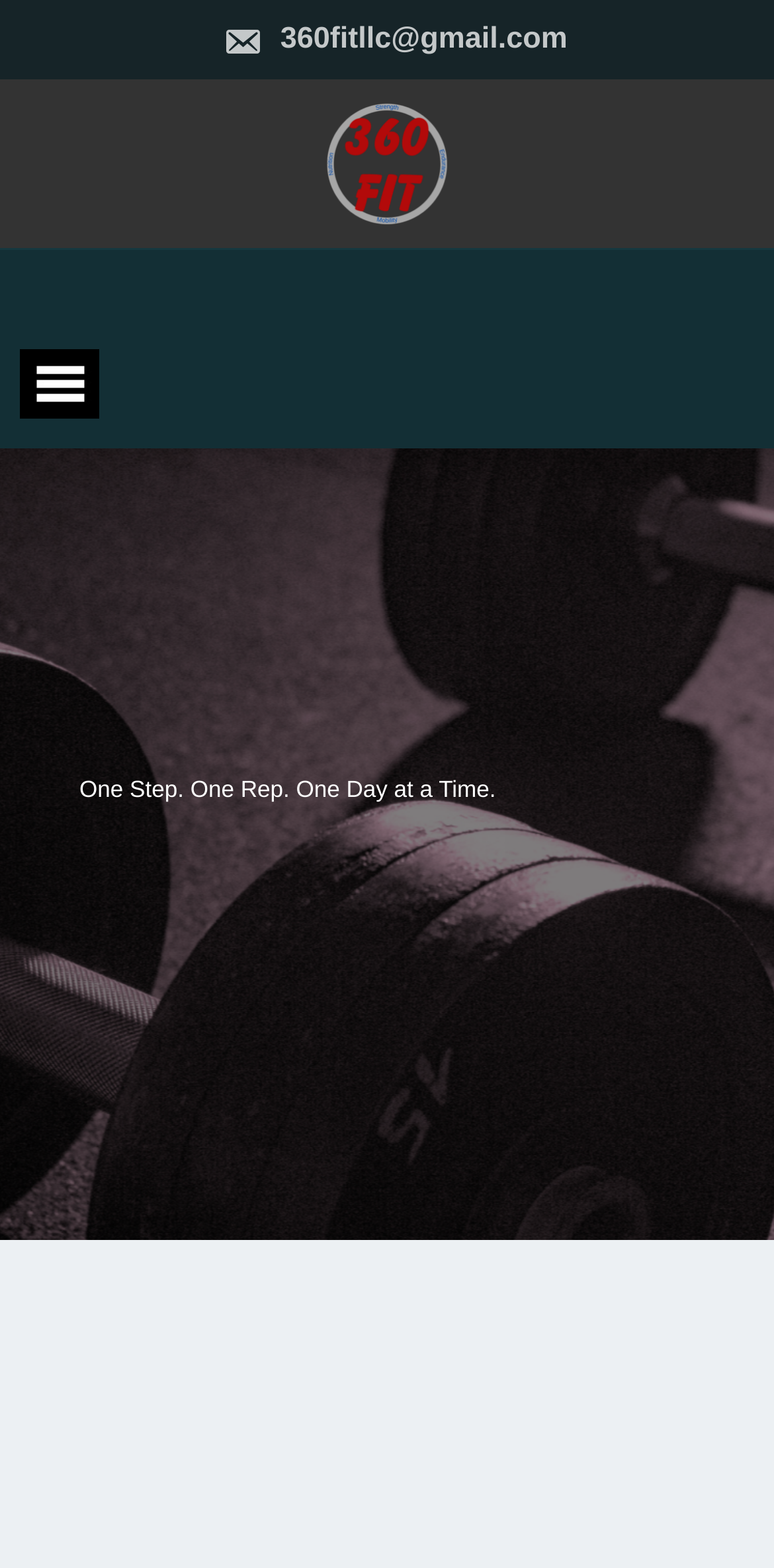Using the provided element description: "alt="mobile"", determine the bounding box coordinates of the corresponding UI element in the screenshot.

[0.0, 0.21, 0.154, 0.286]